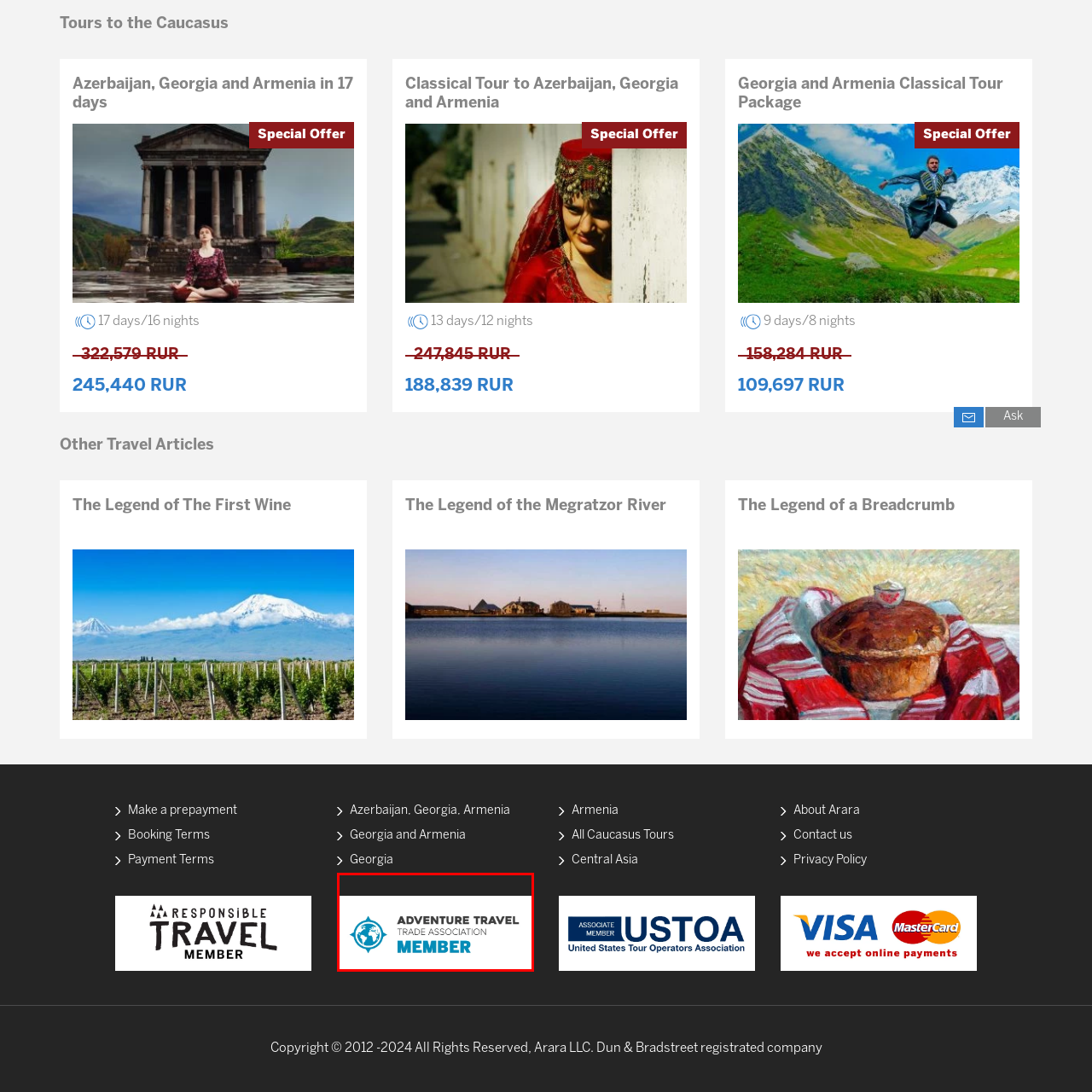What is the purpose of the Adventure Travel Trade Association?
Direct your attention to the image inside the red bounding box and provide a detailed explanation in your answer.

The caption states that the logo signifies membership in a prestigious organization dedicated to promoting adventure tourism, which suggests that the primary purpose of the Adventure Travel Trade Association is to promote adventure tourism.